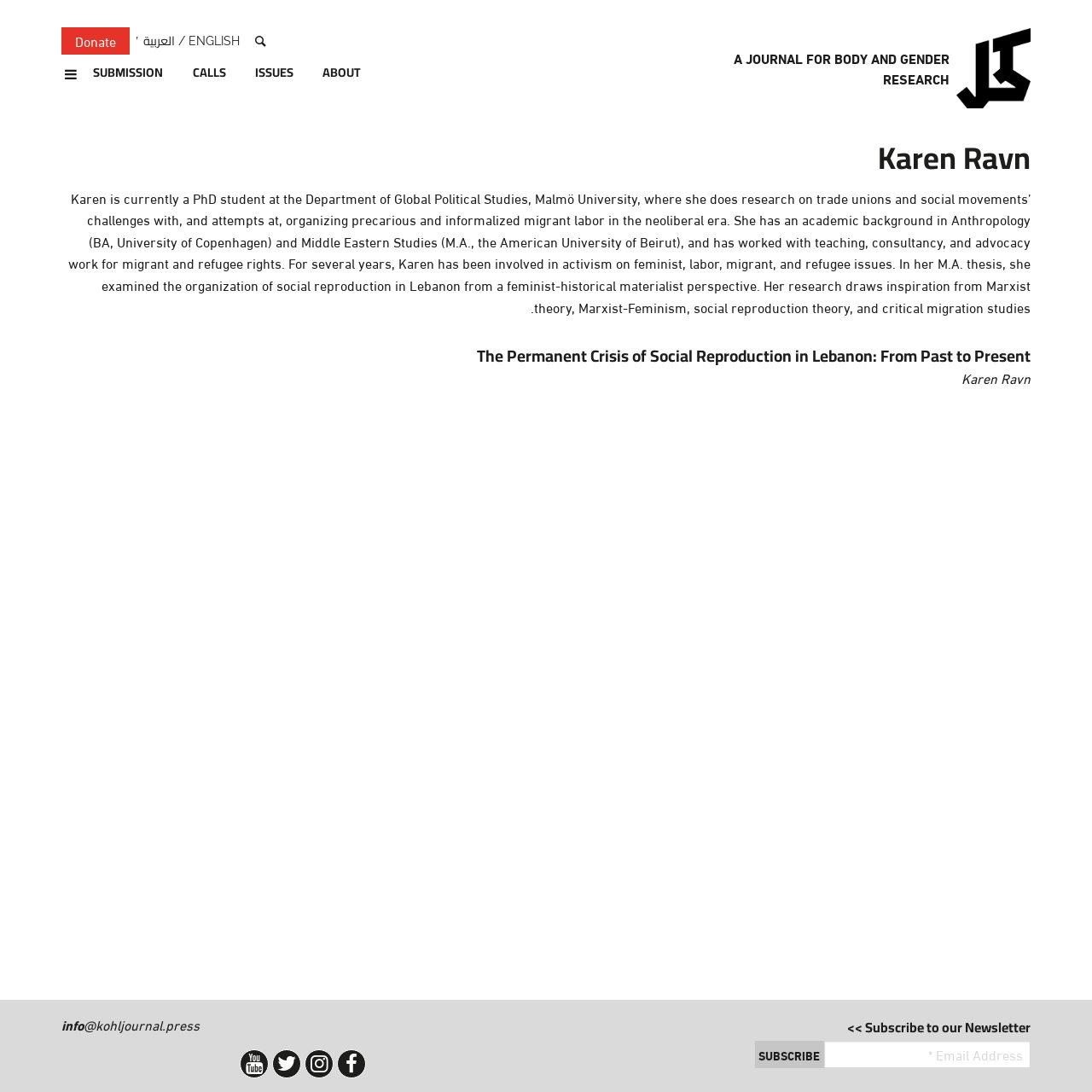Please identify the coordinates of the bounding box for the clickable region that will accomplish this instruction: "Subscribe to the newsletter".

[0.691, 0.953, 0.755, 0.978]